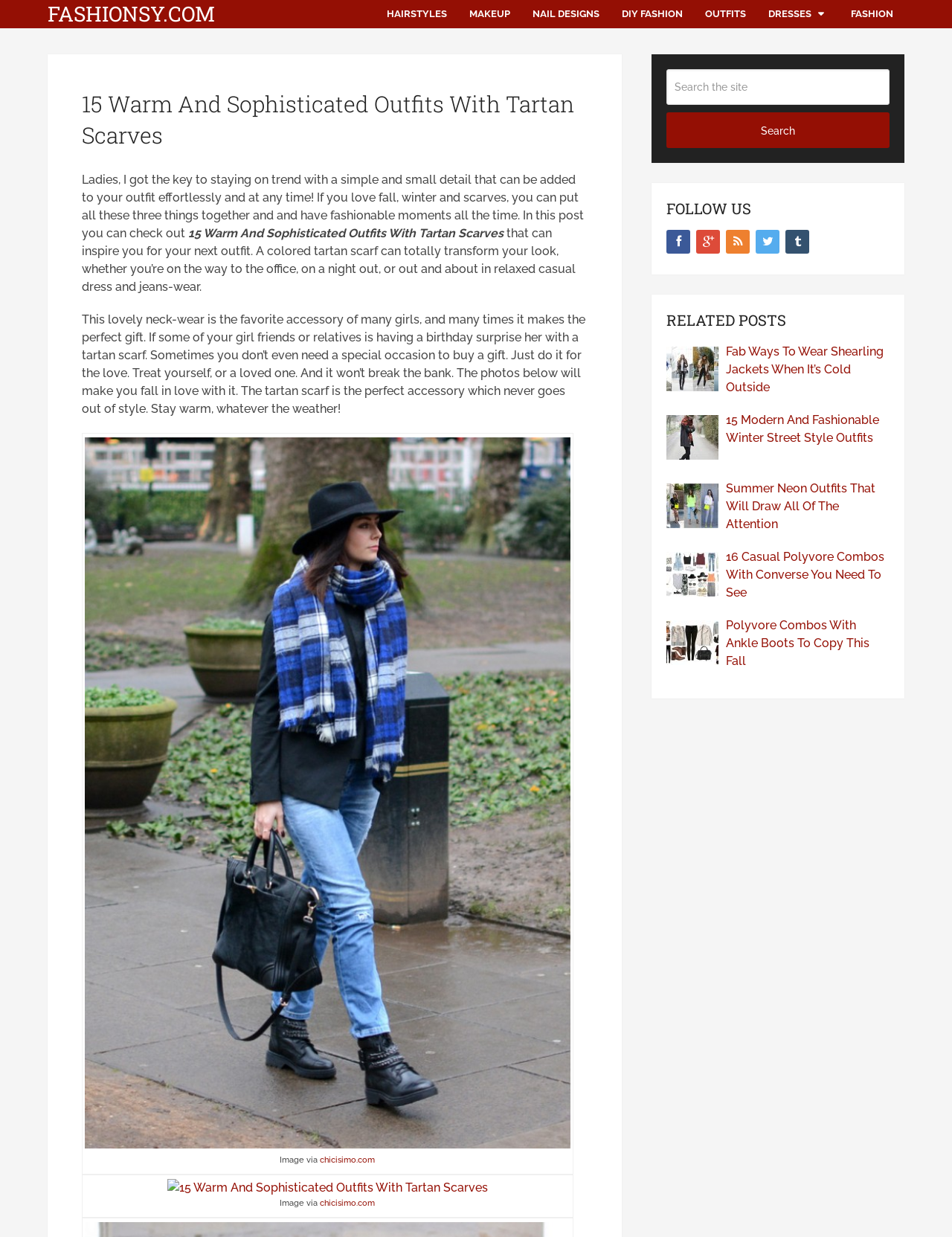What is the purpose of the search box?
Please provide a comprehensive answer to the question based on the webpage screenshot.

The search box is located in the complementary section of the webpage, and it has a placeholder text 'Search the site', indicating that its purpose is to allow users to search for content within the website.